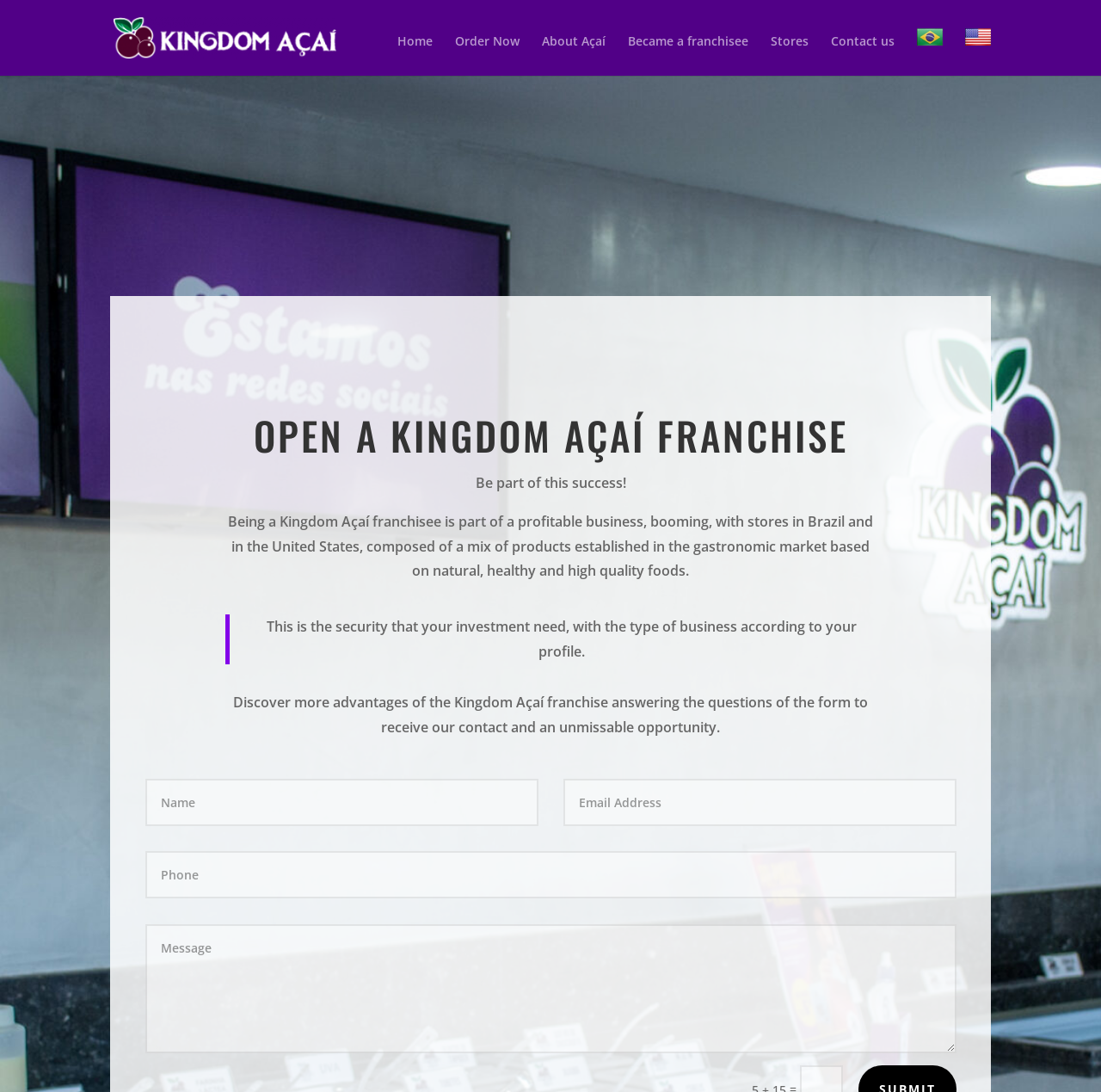Could you determine the bounding box coordinates of the clickable element to complete the instruction: "Fill in the first form field"? Provide the coordinates as four float numbers between 0 and 1, i.e., [left, top, right, bottom].

[0.132, 0.713, 0.489, 0.757]